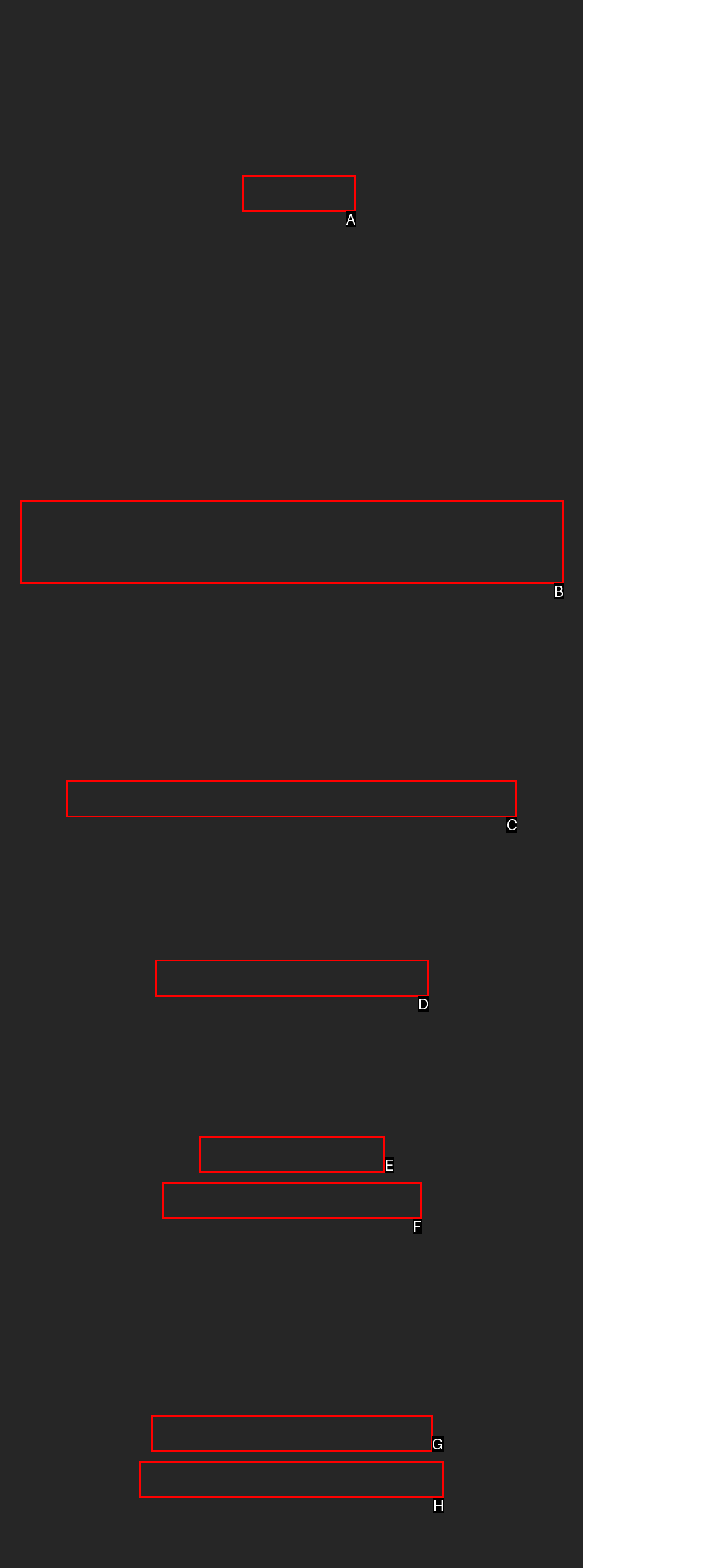Identify the correct UI element to click for this instruction: Toggle the navigation menu
Respond with the appropriate option's letter from the provided choices directly.

None